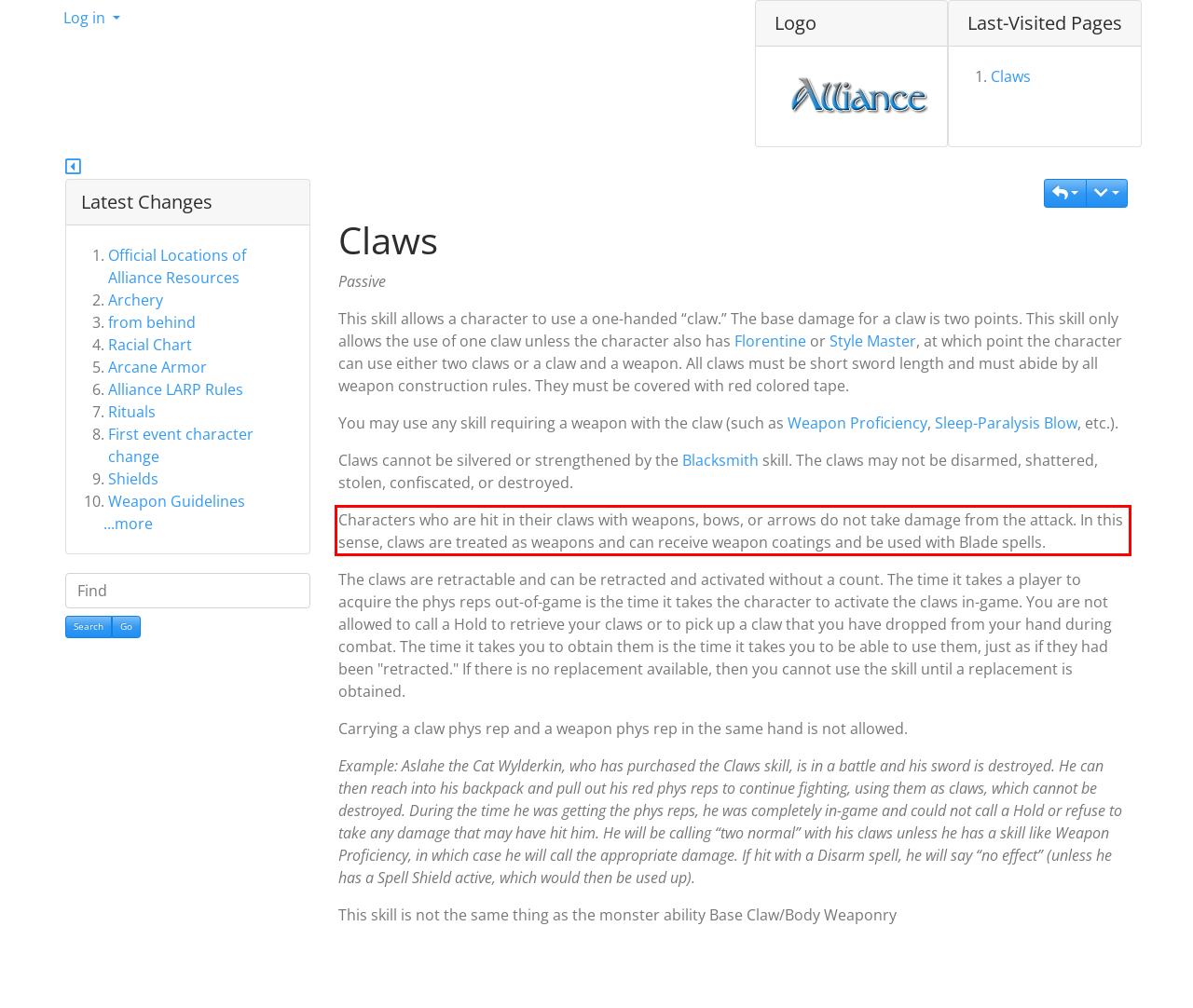Locate the red bounding box in the provided webpage screenshot and use OCR to determine the text content inside it.

Characters who are hit in their claws with weapons, bows, or arrows do not take damage from the attack. In this sense, claws are treated as weapons and can receive weapon coatings and be used with Blade spells.